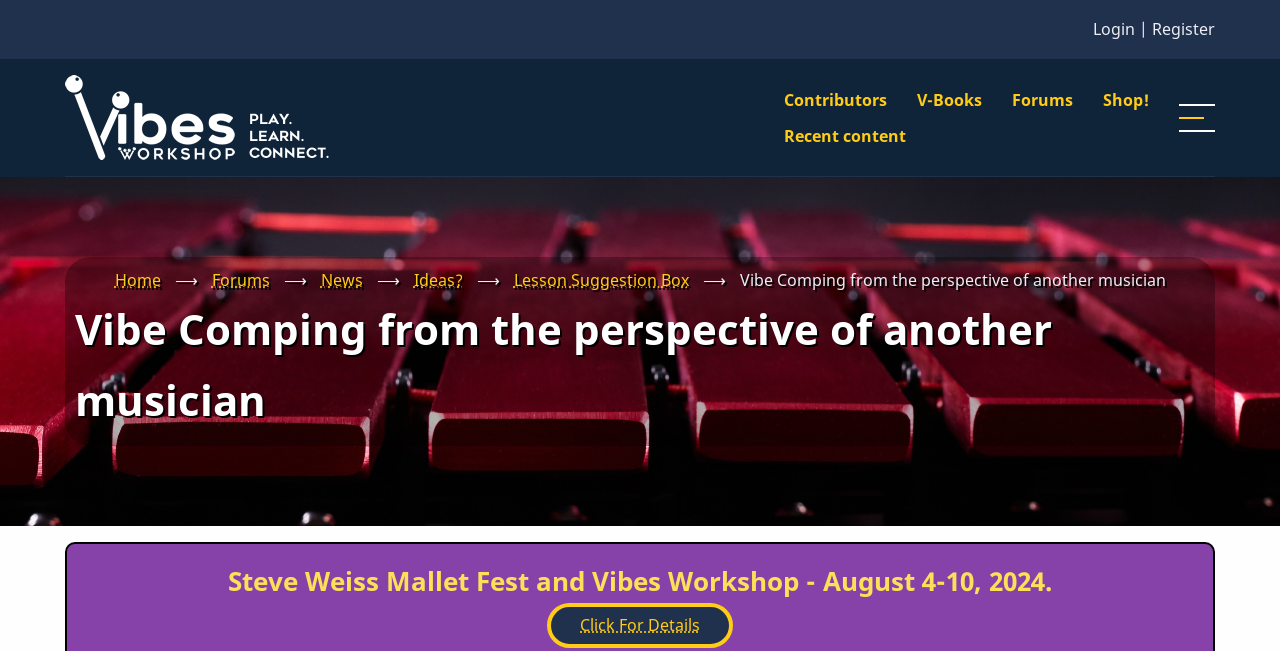Please locate the bounding box coordinates for the element that should be clicked to achieve the following instruction: "Go to Home". Ensure the coordinates are given as four float numbers between 0 and 1, i.e., [left, top, right, bottom].

[0.051, 0.115, 0.266, 0.246]